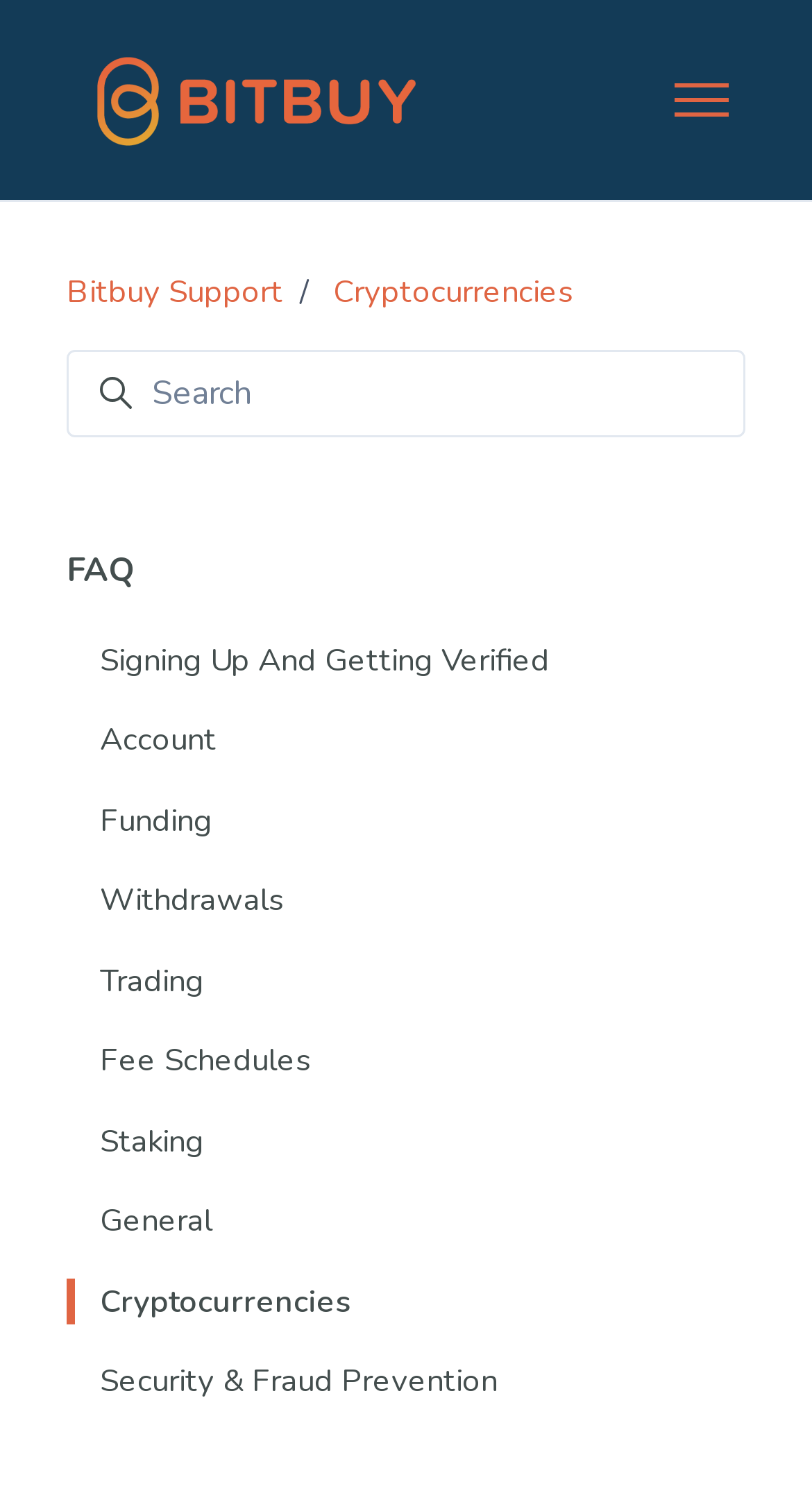What is the toggle navigation menu button for?
Using the information presented in the image, please offer a detailed response to the question.

The toggle navigation menu button is located at the top right of the page and controls the primary navigation menu. When clicked, it expands or collapses the menu, allowing users to access or hide the navigation options.